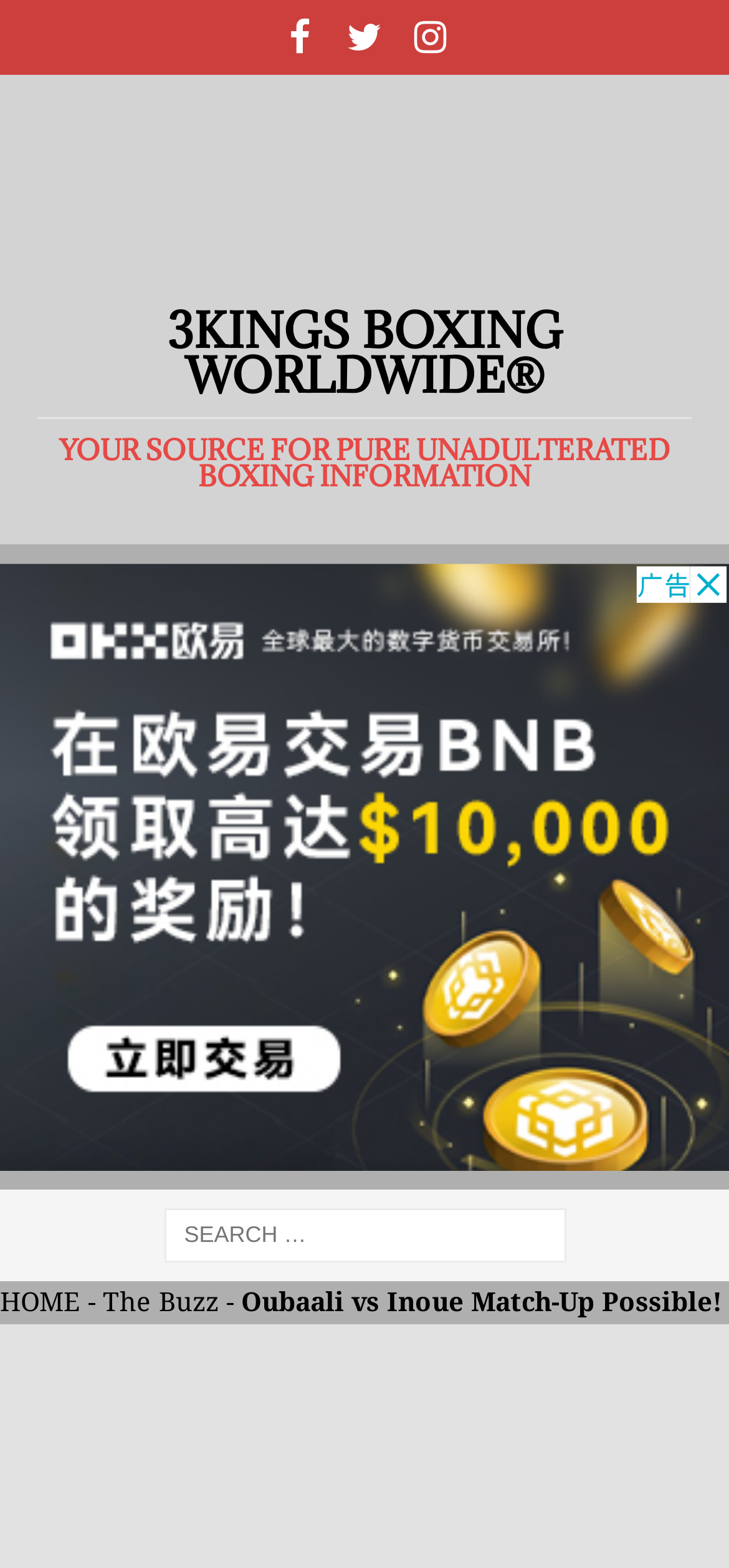Find the bounding box coordinates of the UI element according to this description: "North West London Builders Company".

None